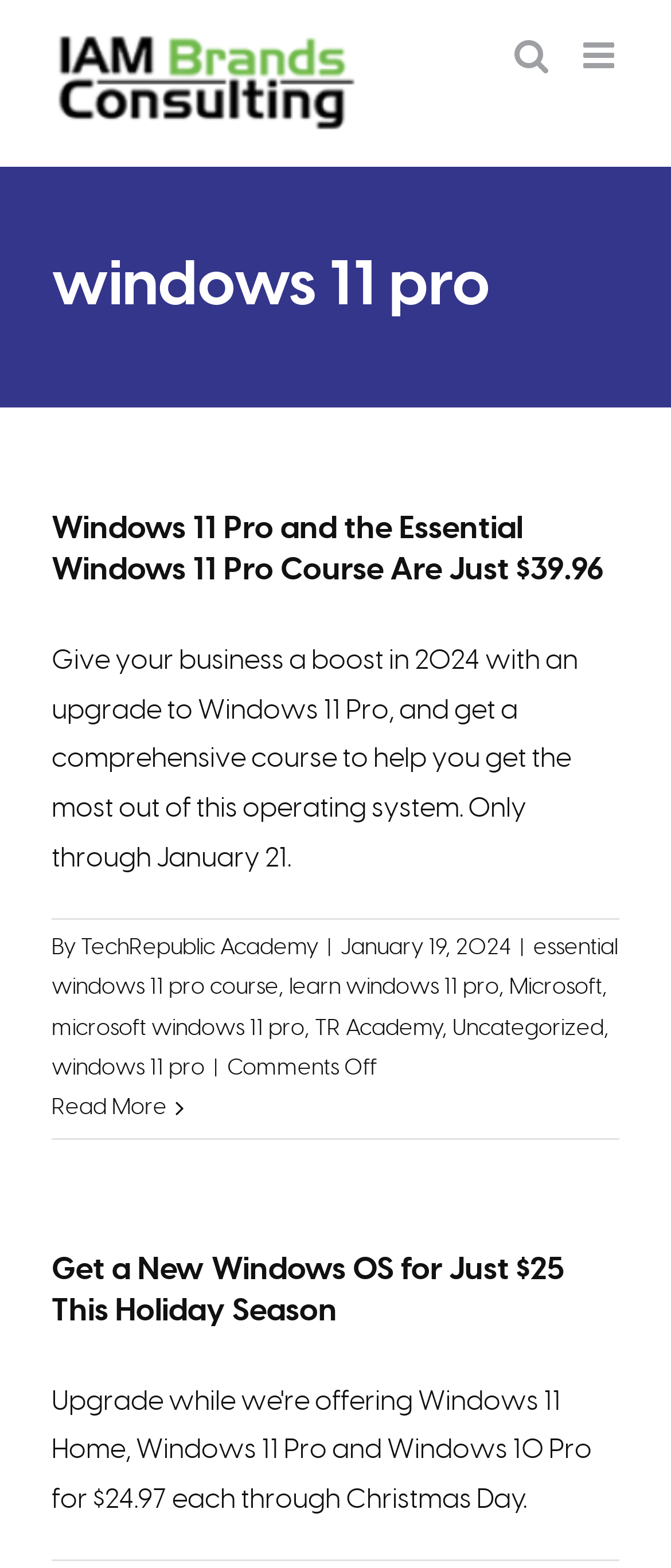Who is the author of the article?
Using the picture, provide a one-word or short phrase answer.

Not specified